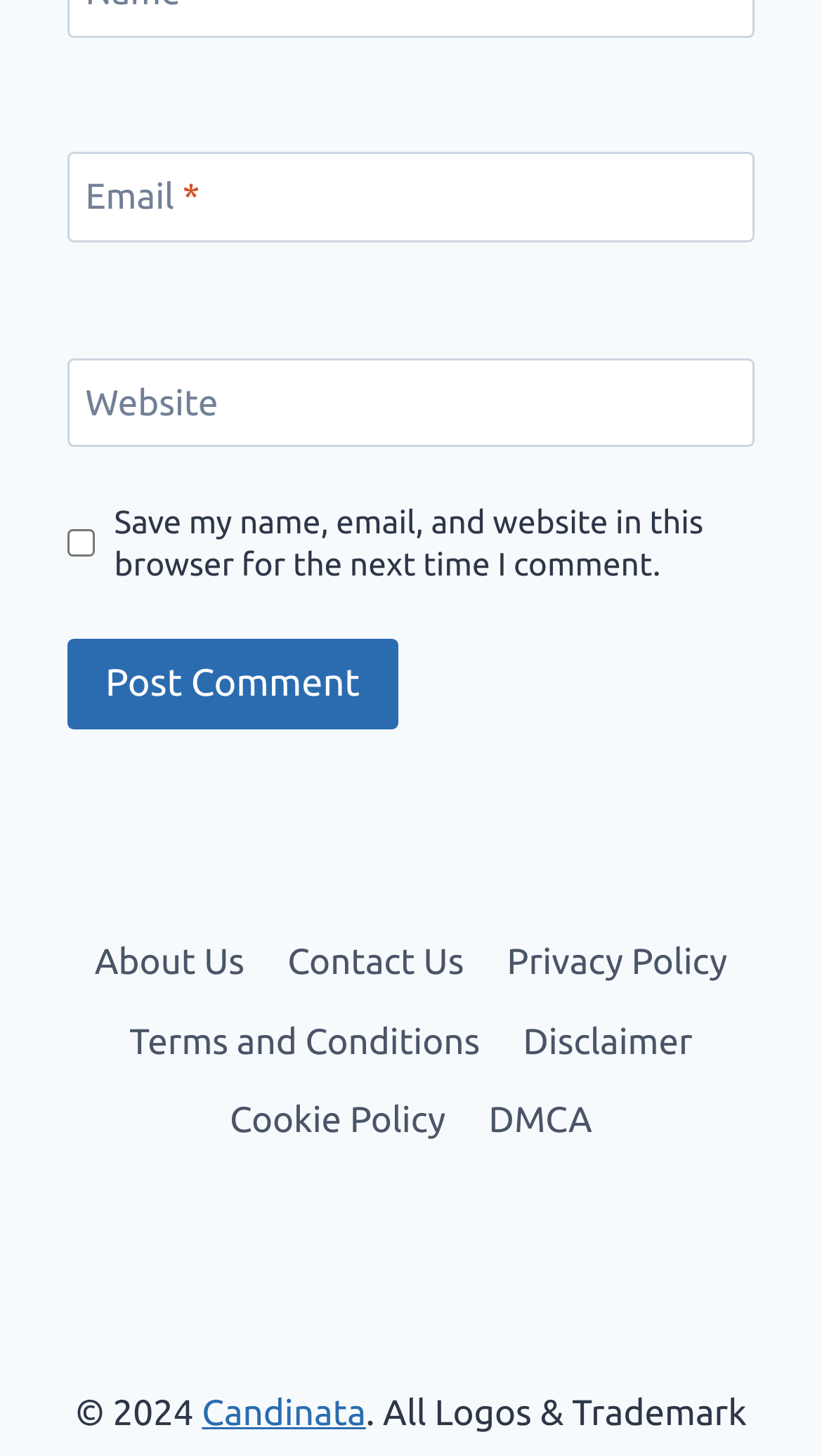How many links are in the footer navigation?
Kindly offer a detailed explanation using the data available in the image.

The footer navigation contains 7 links which are 'About Us', 'Contact Us', 'Privacy Policy', 'Terms and Conditions', 'Disclaimer', 'Cookie Policy', and 'DMCA'.